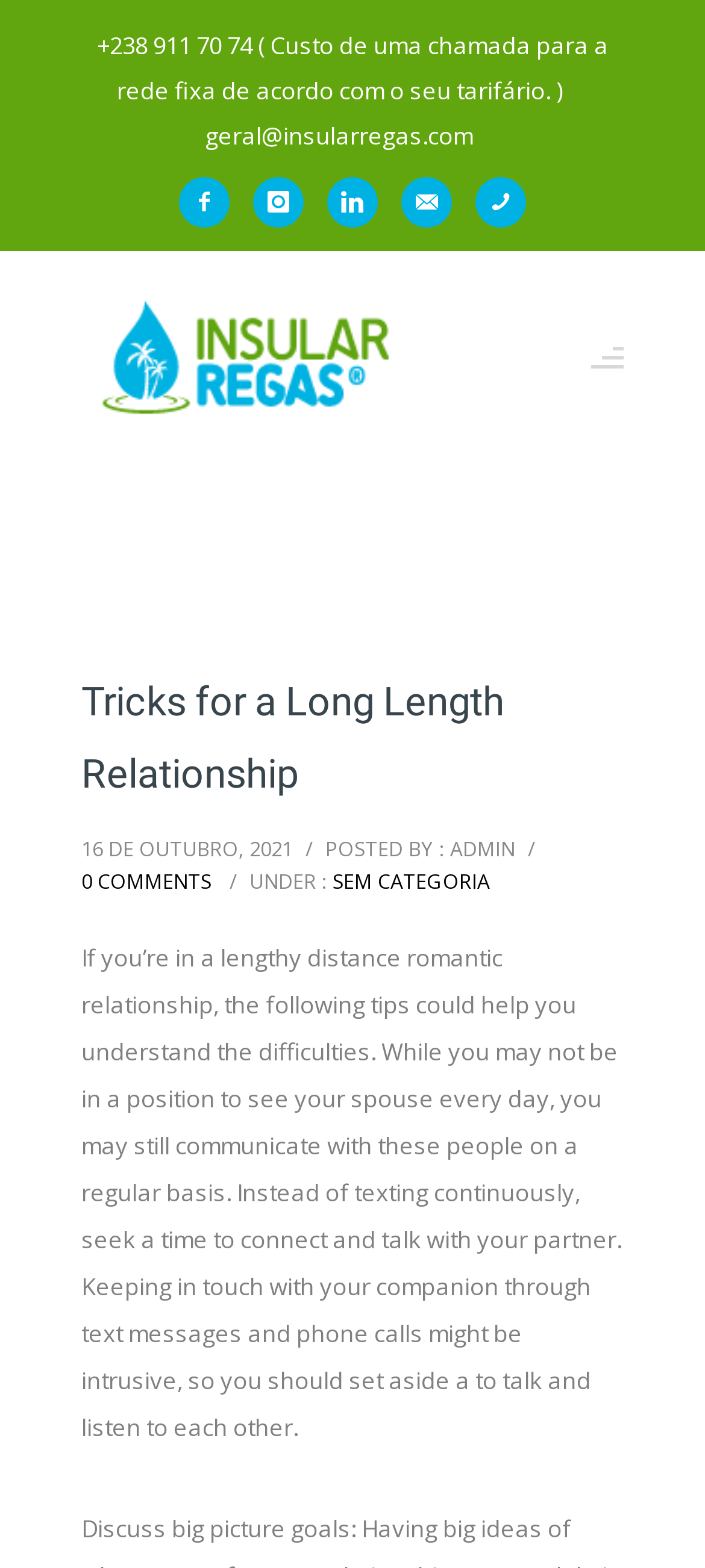What is the contact email?
Refer to the image and provide a concise answer in one word or phrase.

geral@insularregas.com